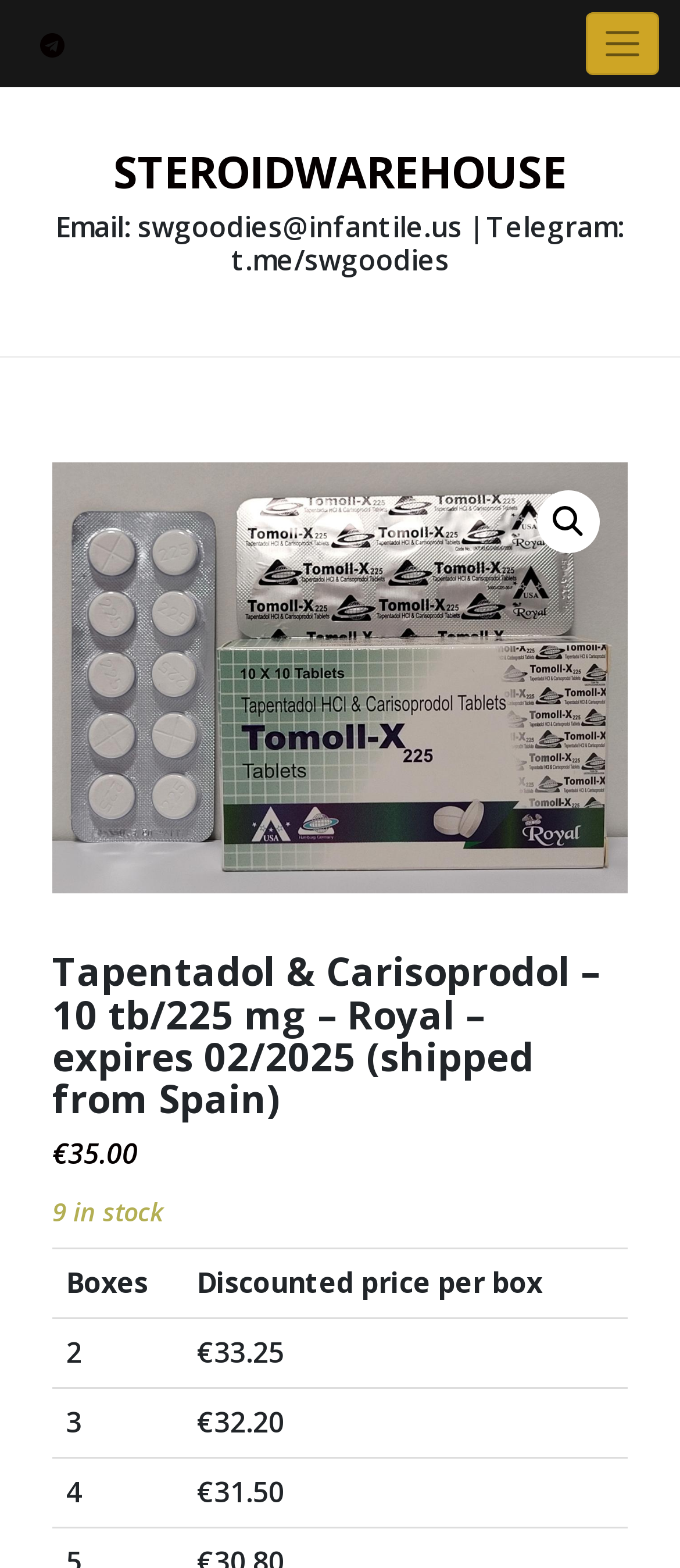Look at the image and give a detailed response to the following question: What is the product name?

The product name can be found in the heading element with the text 'Tapentadol & Carisoprodol – 10 tb/225 mg – Royal – expires 02/2025 (shipped from Spain)'.